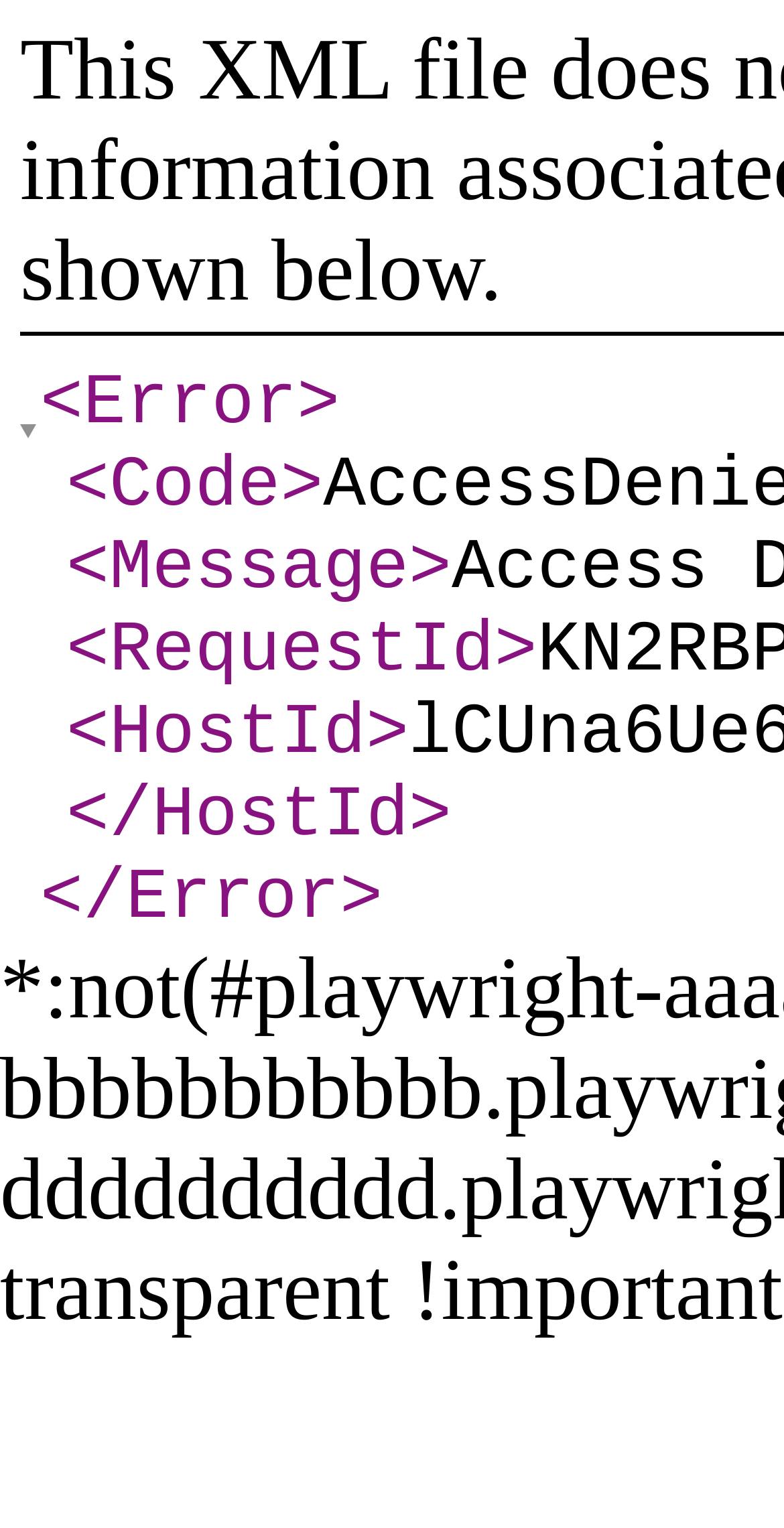Based on the image, provide a detailed and complete answer to the question: 
How many error details are listed?

I counted the number of static text elements that appear to be error details, which are '<Code', '<Message', '<RequestId', '<HostId', and '</HostId'. These elements are likely listing different details about the error.